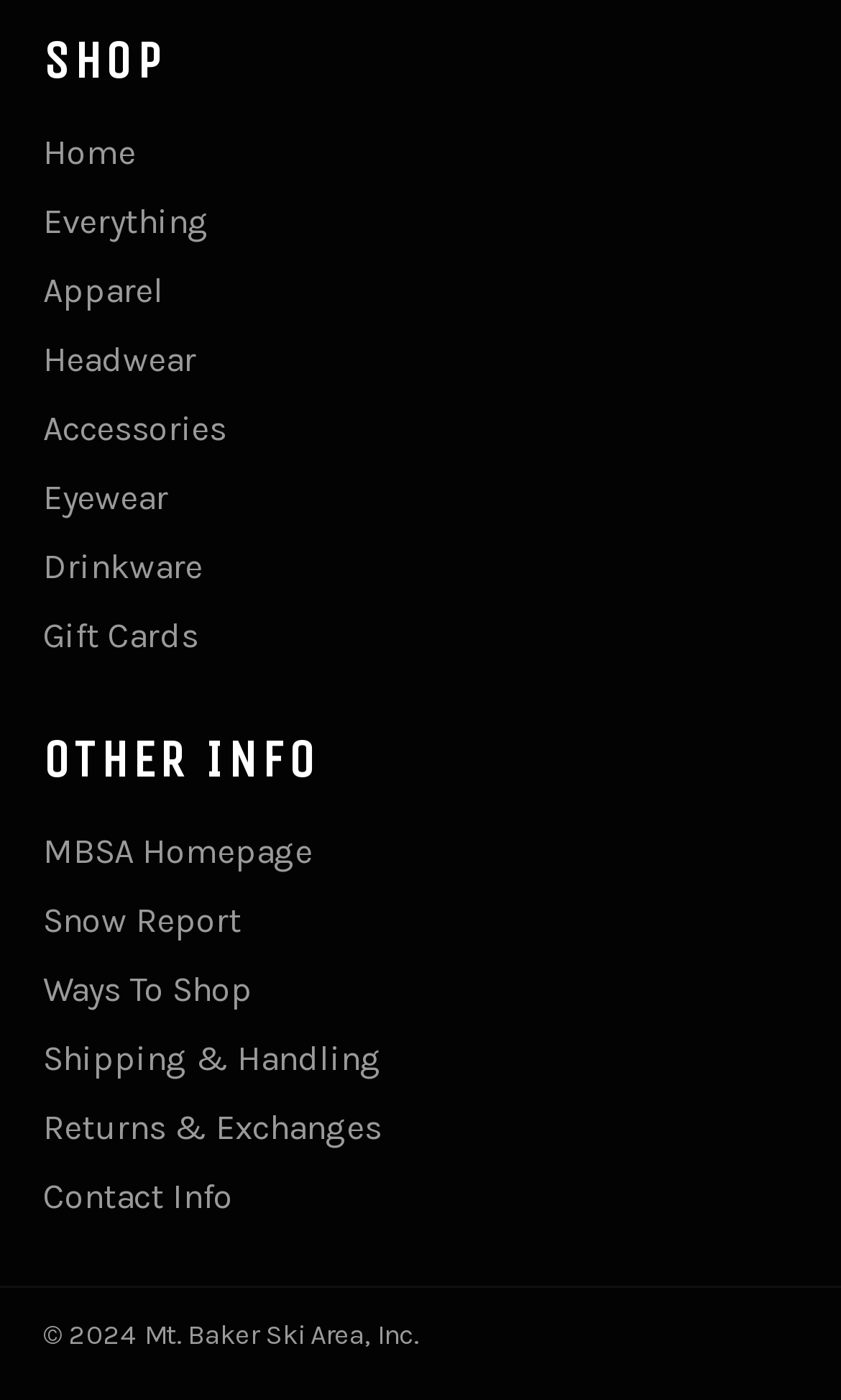Please identify the bounding box coordinates of the region to click in order to complete the given instruction: "learn about shipping and handling". The coordinates should be four float numbers between 0 and 1, i.e., [left, top, right, bottom].

[0.051, 0.741, 0.454, 0.77]